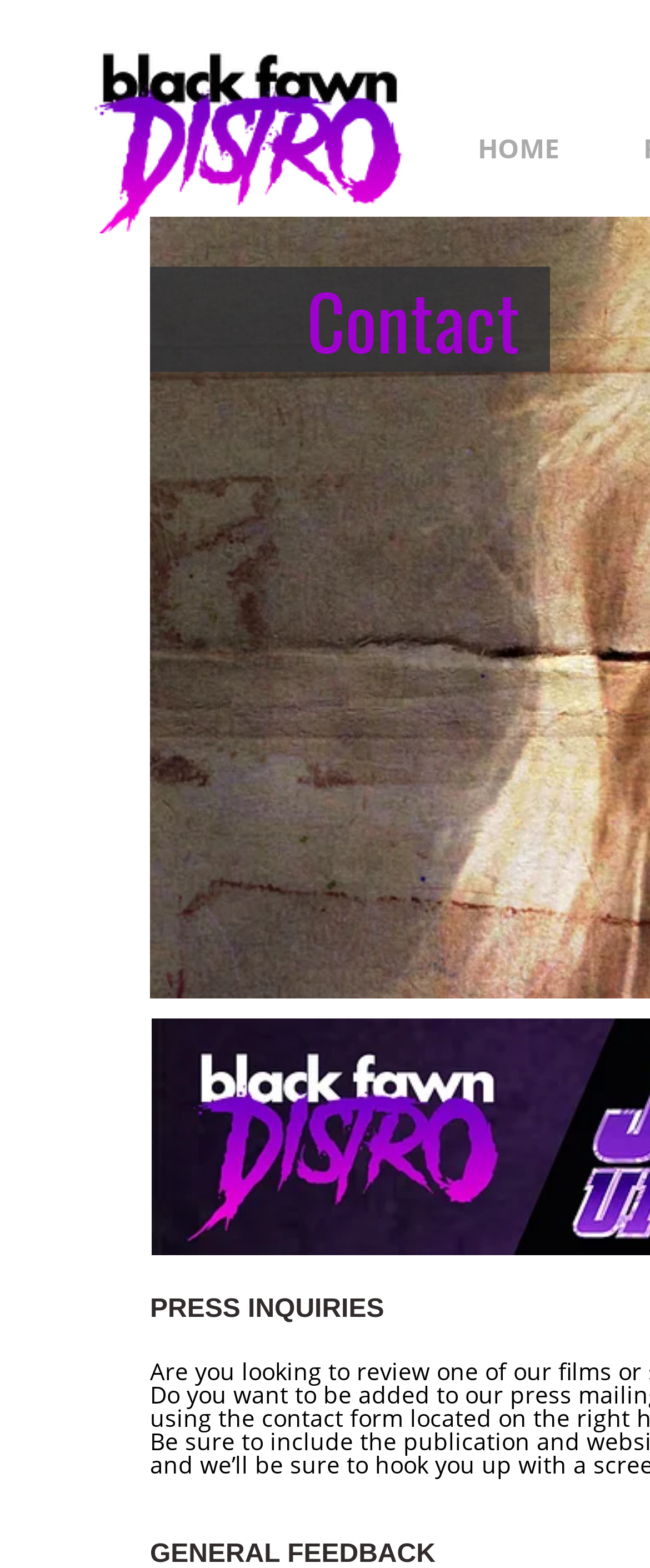Given the description "HOME", determine the bounding box of the corresponding UI element.

[0.692, 0.074, 0.903, 0.119]